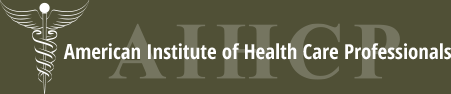Answer the question briefly using a single word or phrase: 
What is the focus of the organization?

healthcare education